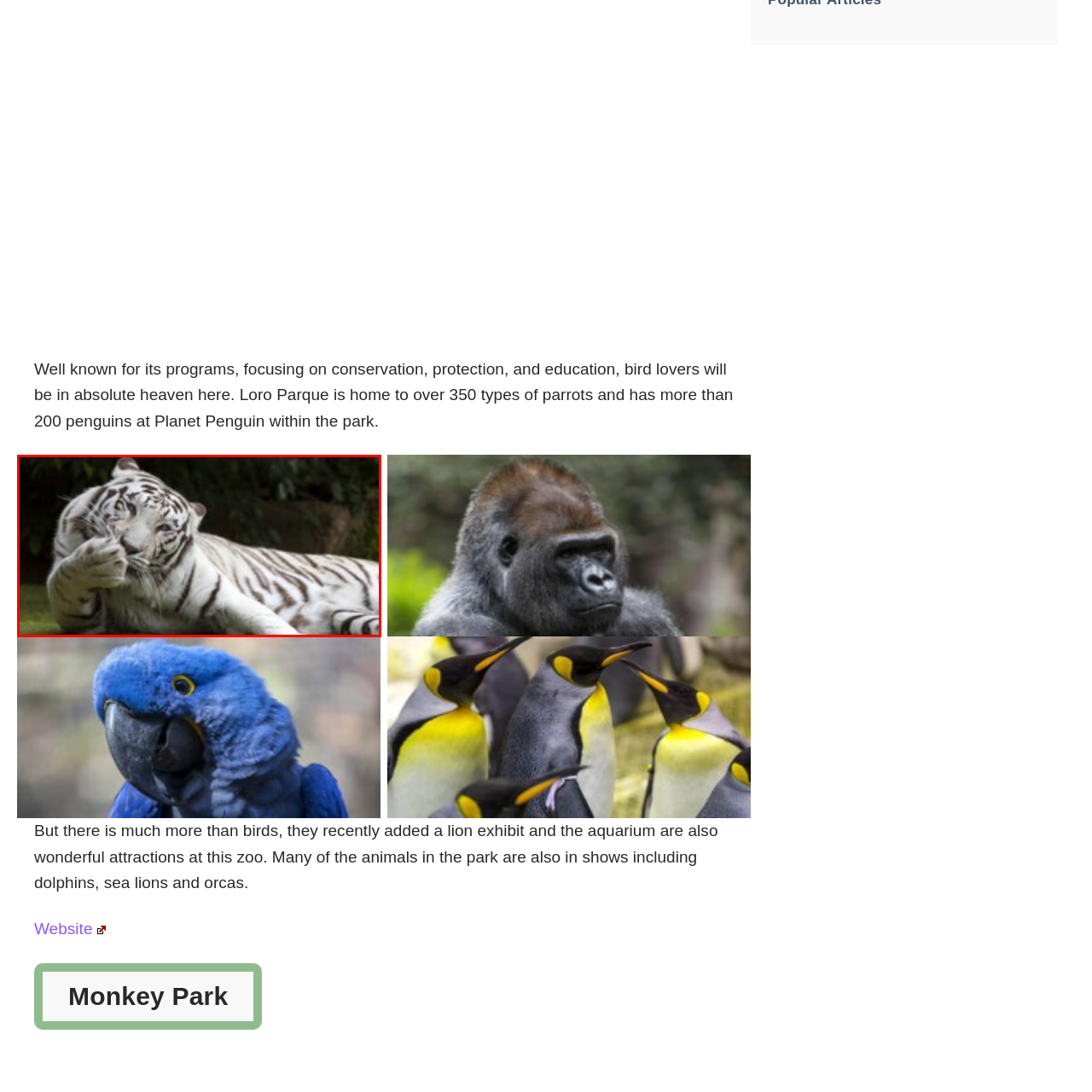Detail the features and components of the image inside the red outline.

The image depicts a striking white tiger resting comfortably in a serene environment. With its unique fur pattern of white and pale gray stripes, the tiger exudes a sense of calmness as it appears to be grooming itself. The lush greenery in the background enhances the peaceful atmosphere, showcasing the natural habitat where this majestic animal resides. This particular tiger is part of a broader spectrum of wildlife experiences highlighted in popular animal parks, such as those found in Tenerife, where visitors can enjoy diverse animal exhibits, including both exotic birds and various aquatic life. The presence of the white tiger adds to the allure of such attractions, making them a must-visit for animal lovers and nature enthusiasts.